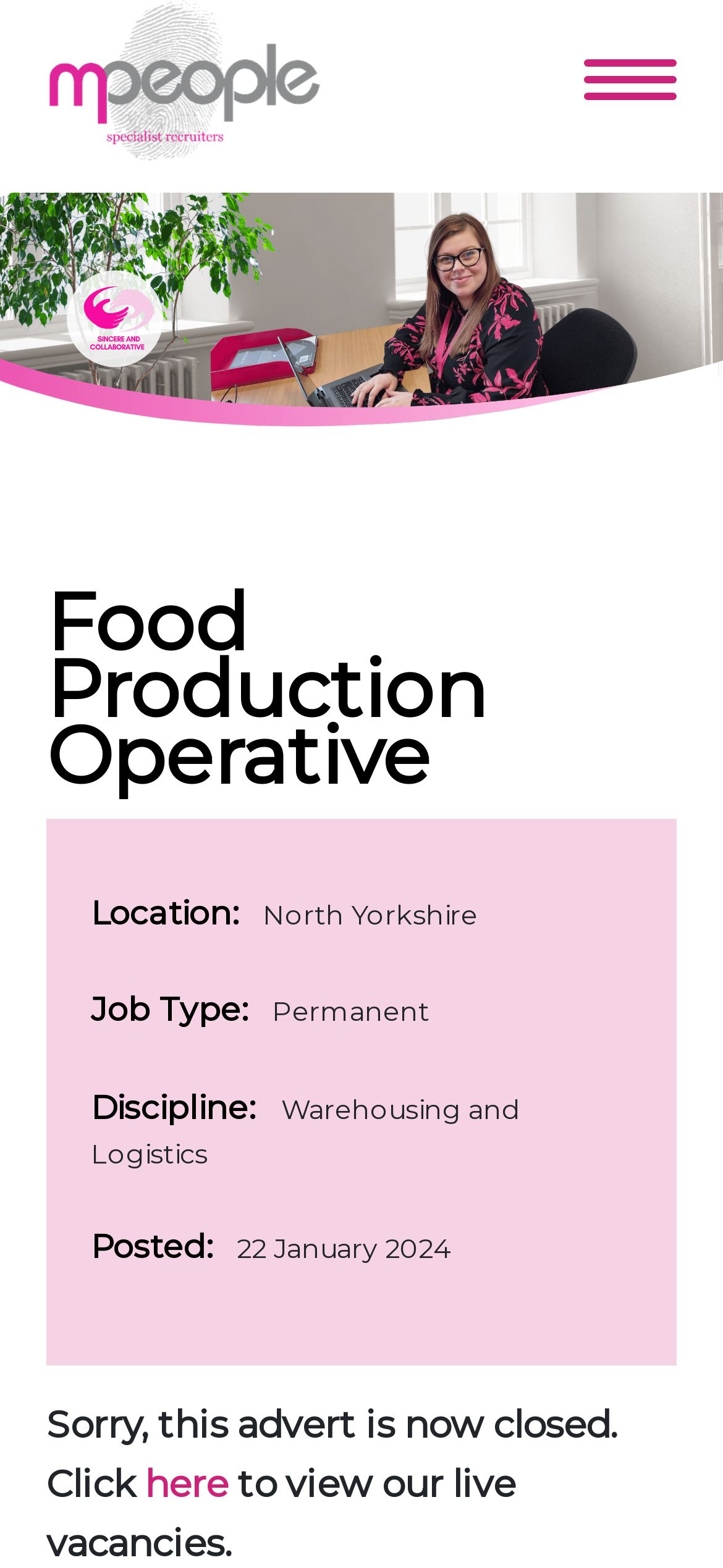What is the job location?
Using the image, provide a detailed and thorough answer to the question.

I found the answer by looking at the 'Location:' label and its corresponding value 'North Yorkshire' which is located below the job title.